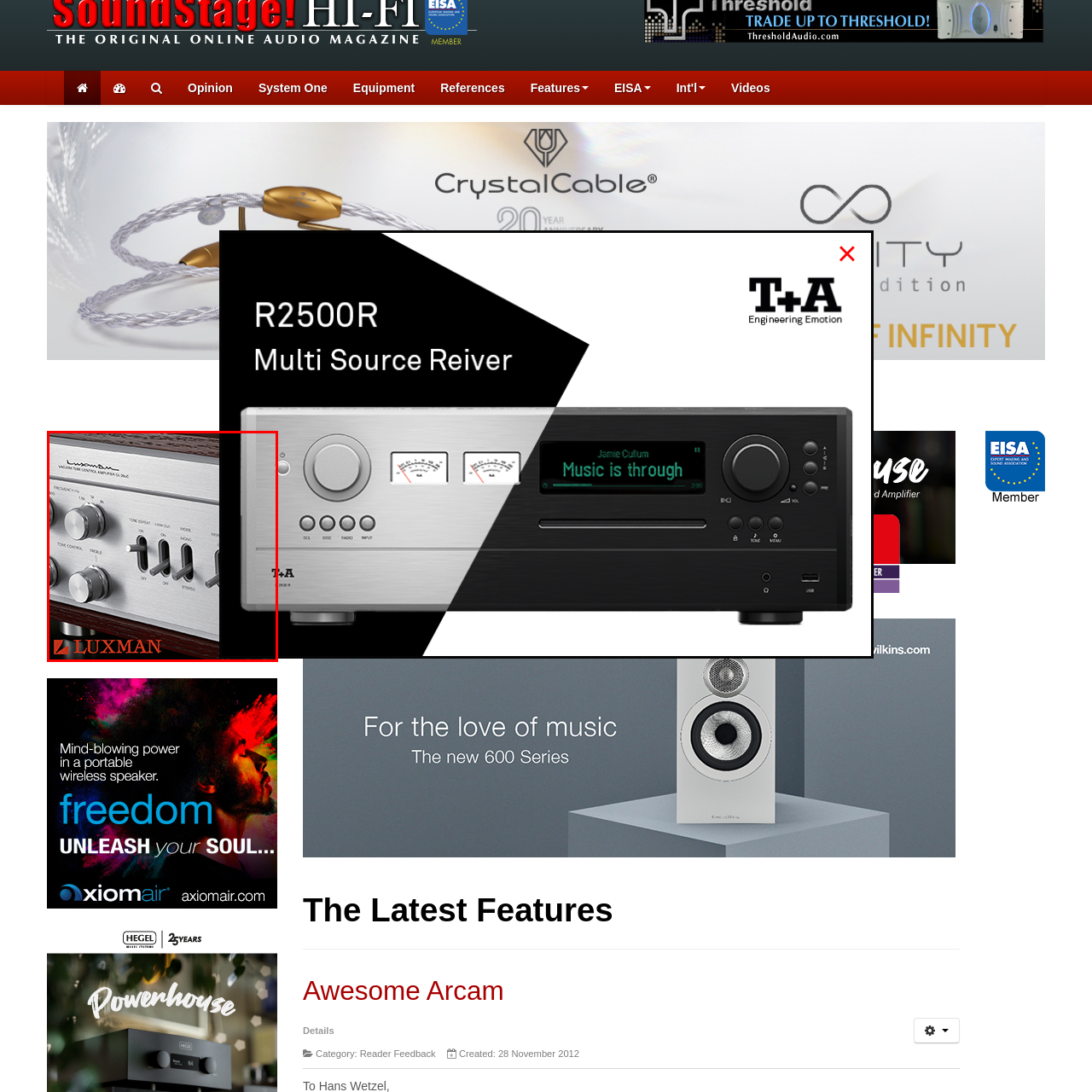What is the brand of the amplifier?
View the image contained within the red box and provide a one-word or short-phrase answer to the question.

Luxman